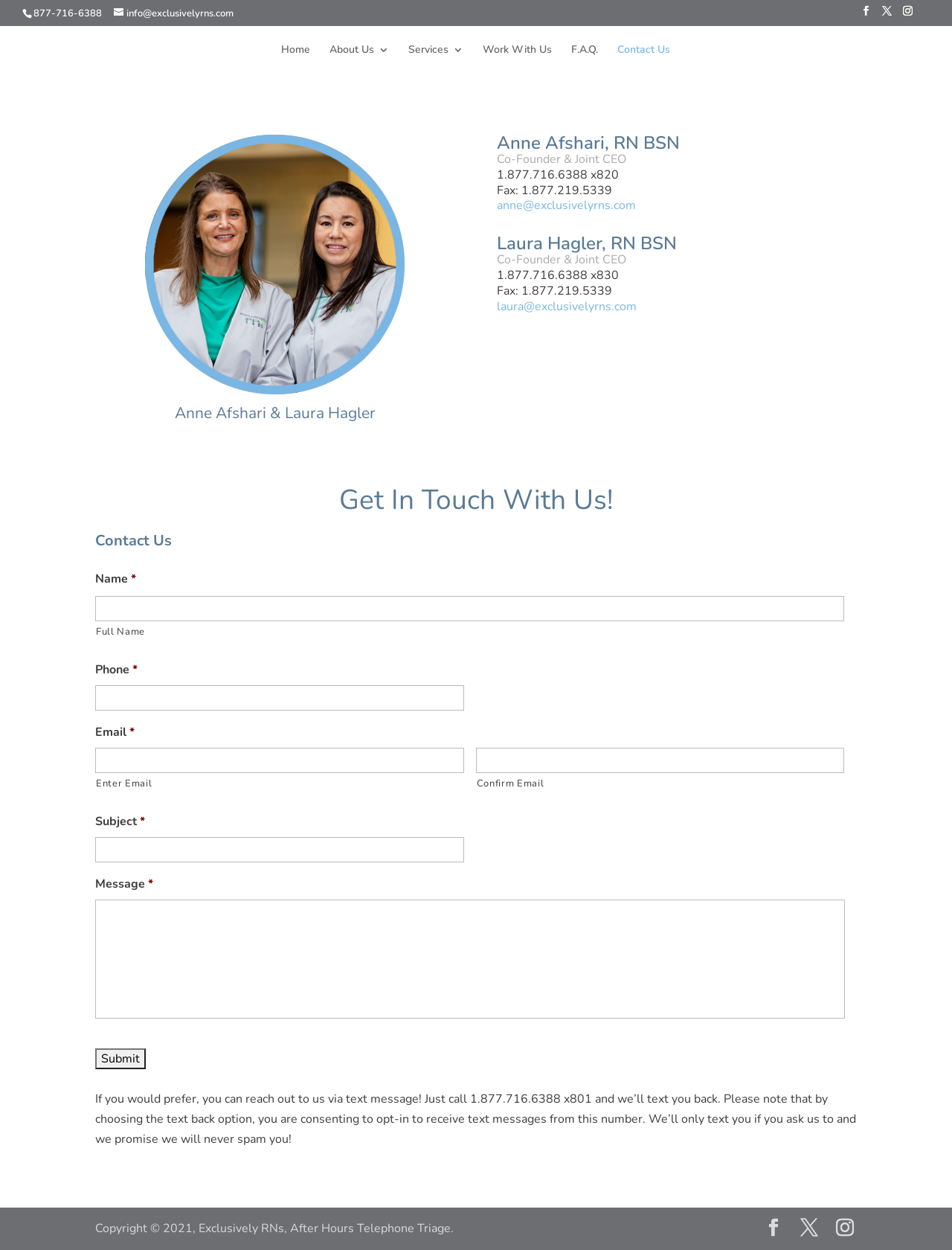Using the provided element description: "July 2022", determine the bounding box coordinates of the corresponding UI element in the screenshot.

None